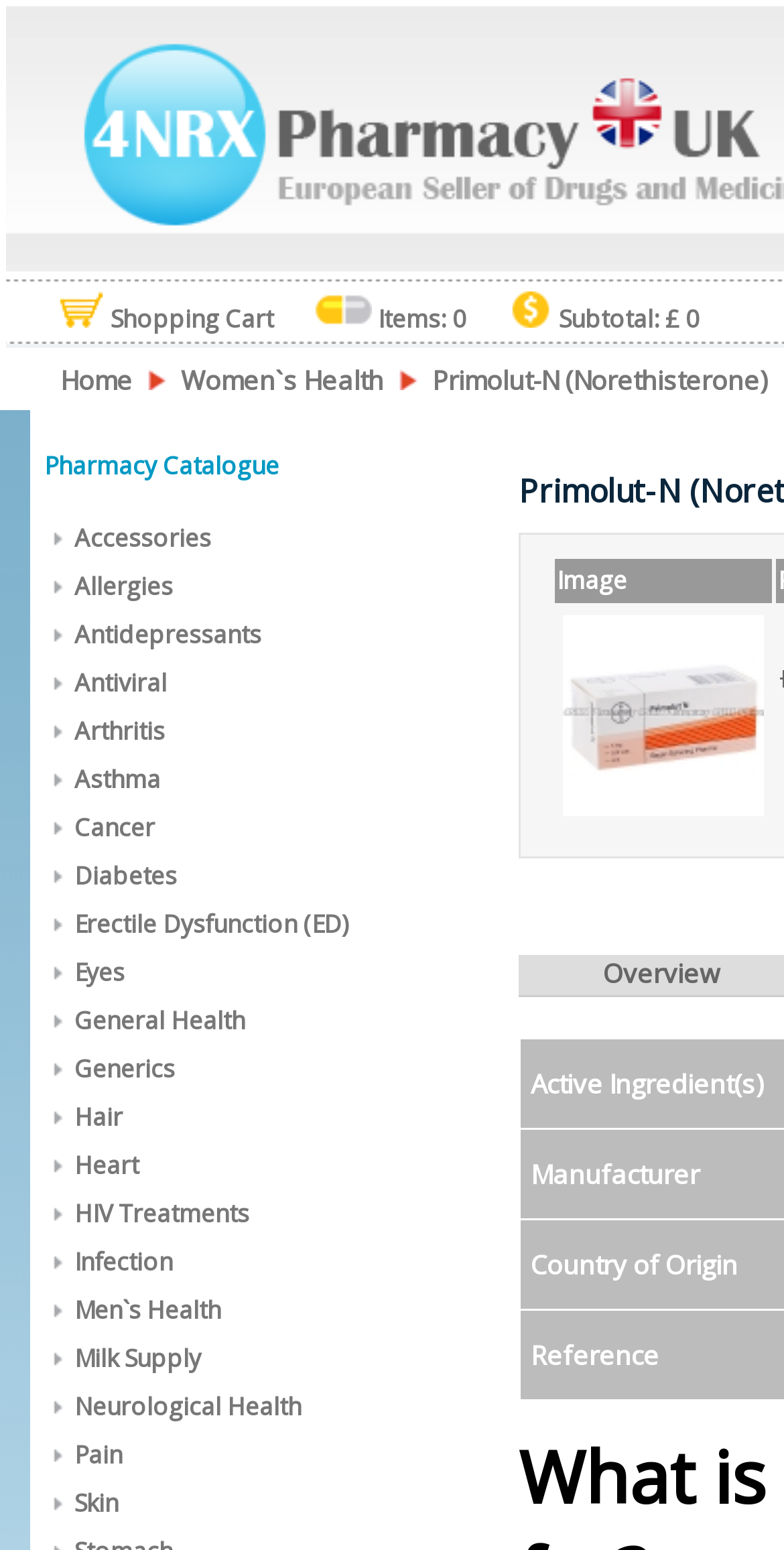Locate the bounding box coordinates of the element you need to click to accomplish the task described by this instruction: "View Women`s Health".

[0.231, 0.233, 0.49, 0.257]